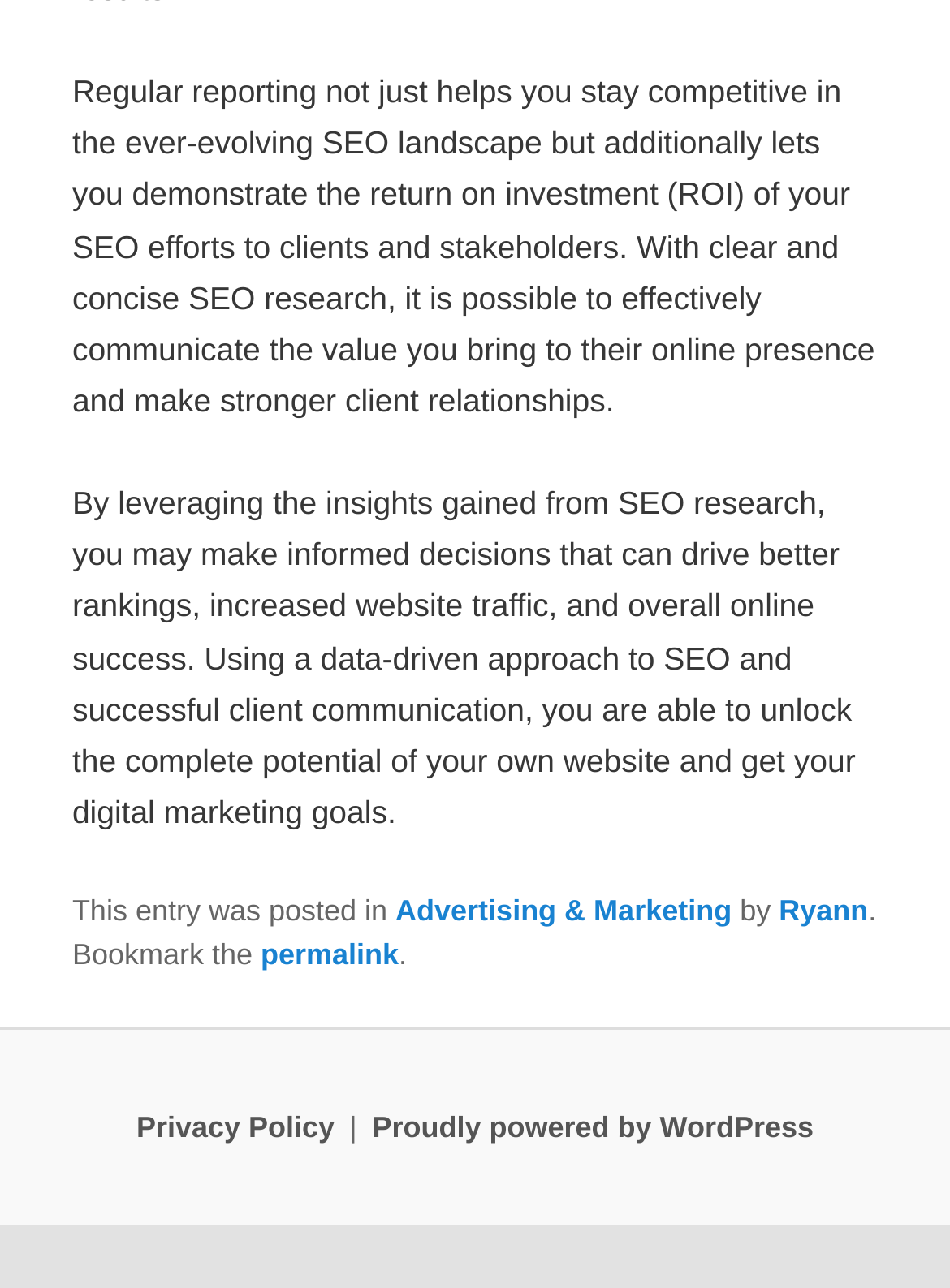Bounding box coordinates are specified in the format (top-left x, top-left y, bottom-right x, bottom-right y). All values are floating point numbers bounded between 0 and 1. Please provide the bounding box coordinate of the region this sentence describes: Proudly powered by WordPress

[0.392, 0.862, 0.856, 0.888]